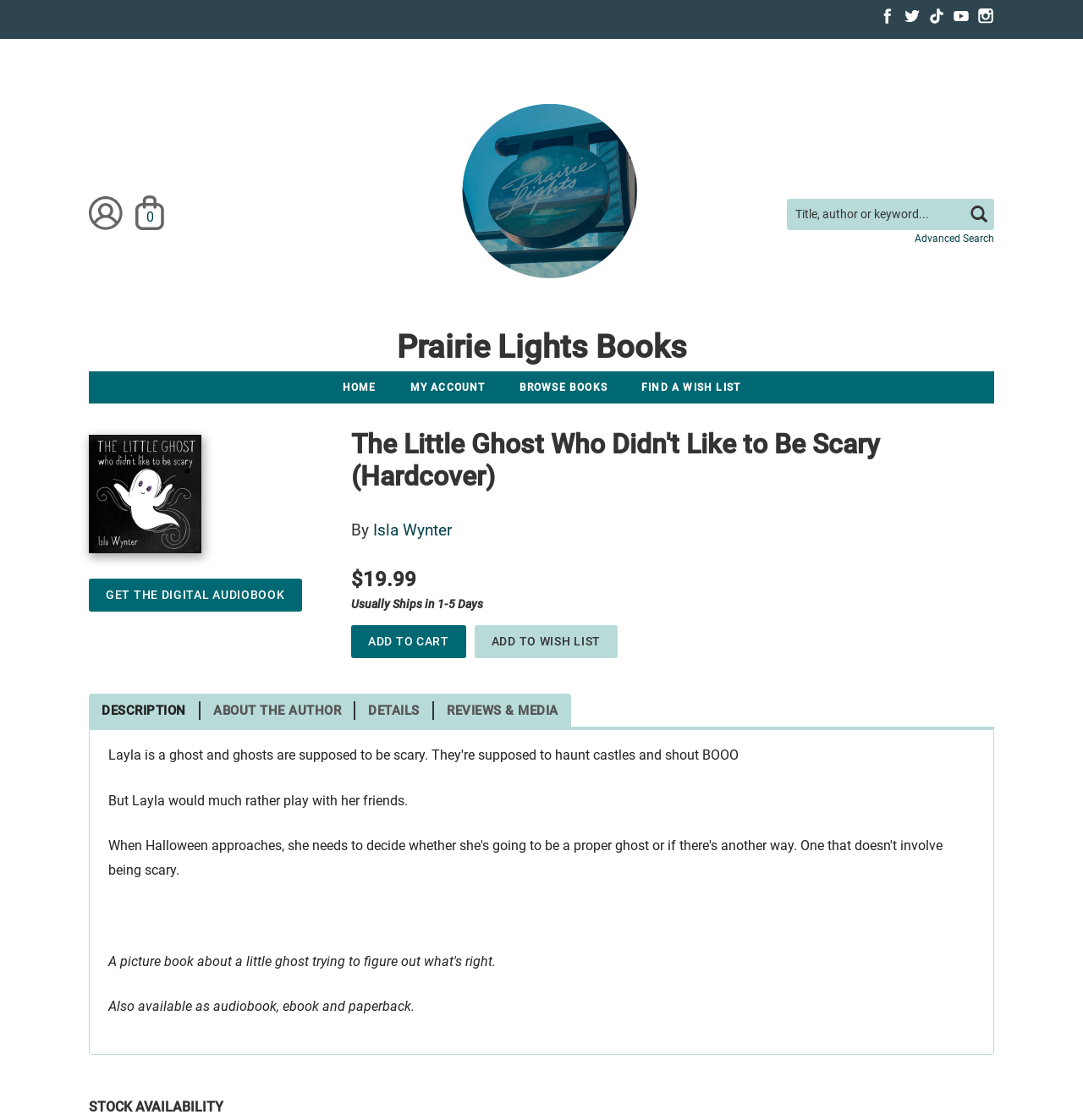Determine the bounding box coordinates of the clickable region to carry out the instruction: "Get the digital audiobook".

[0.082, 0.516, 0.279, 0.546]